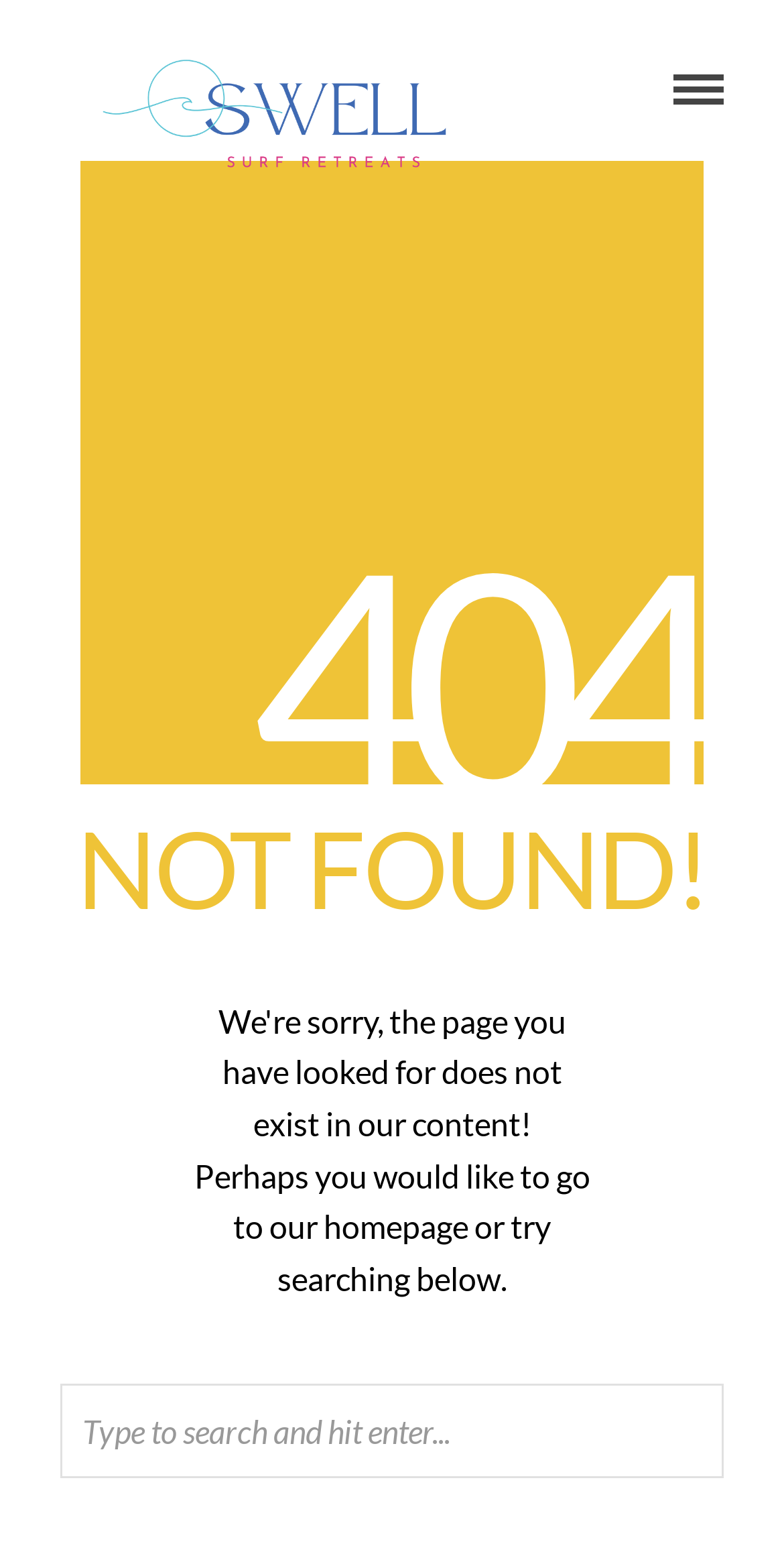Provide a short, one-word or phrase answer to the question below:
What is the icon displayed at the bottom right corner?

uf106